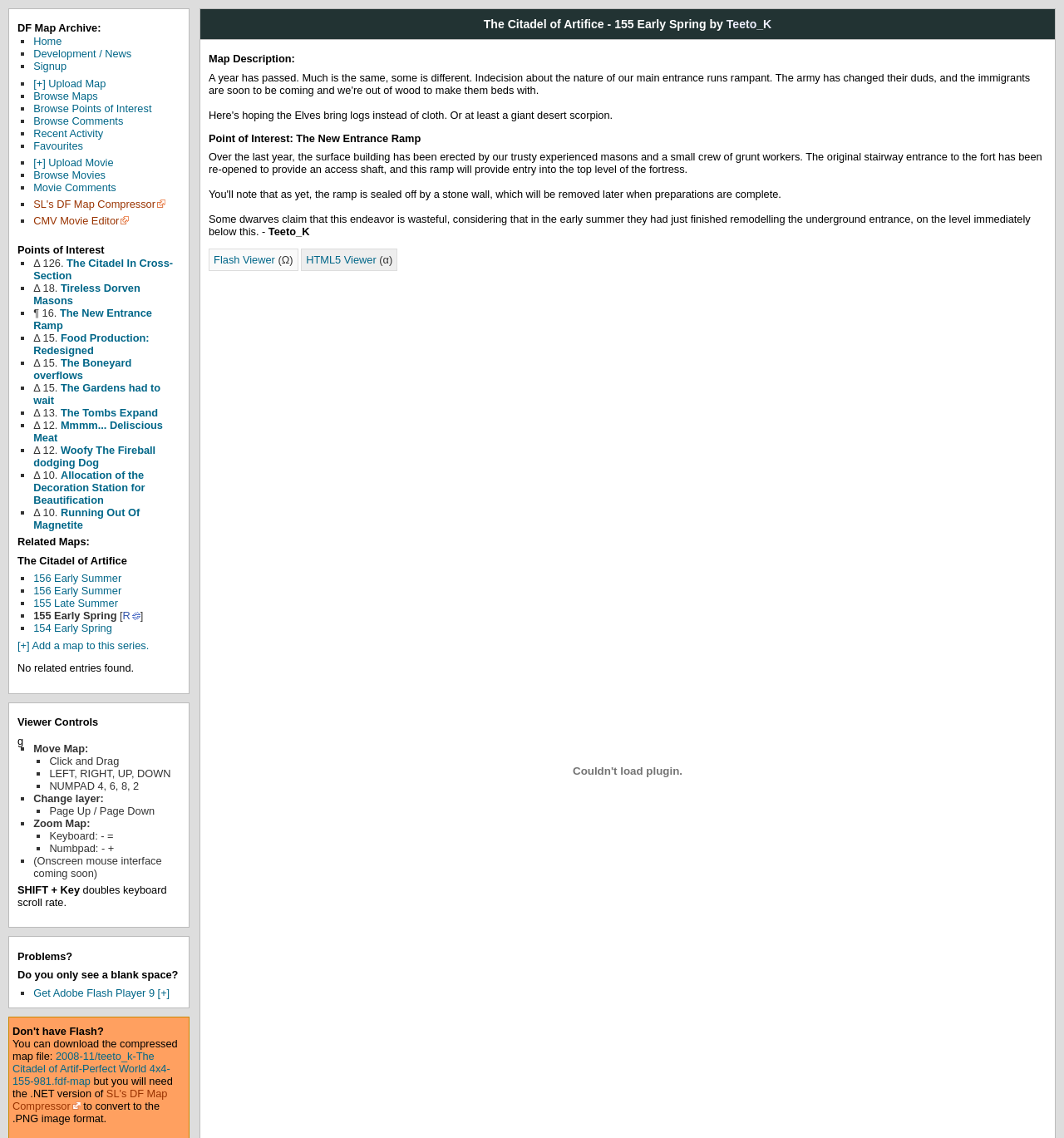Locate the bounding box coordinates of the clickable region to complete the following instruction: "View the HTML5 map viewer."

[0.288, 0.223, 0.354, 0.234]